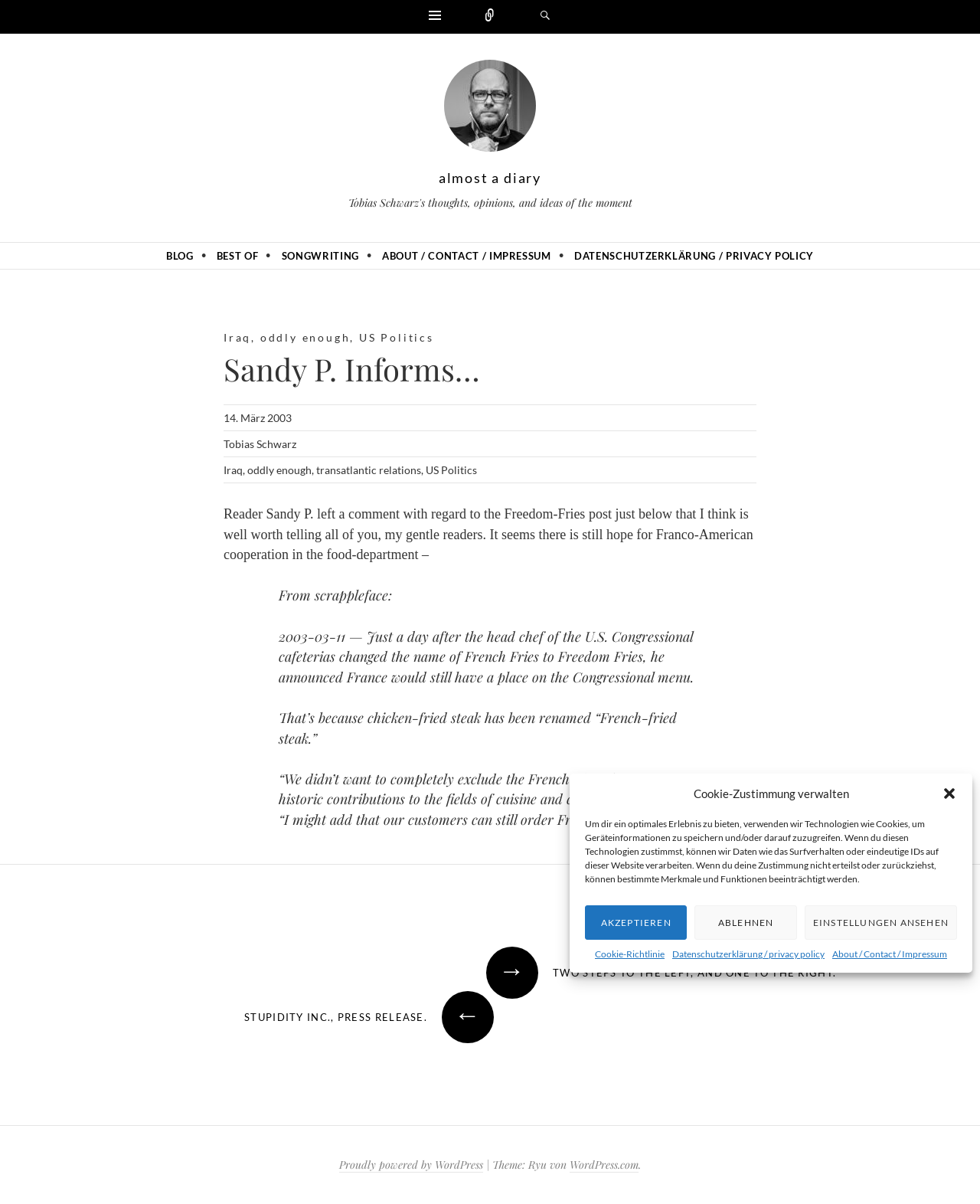Please find and give the text of the main heading on the webpage.

almost a diary